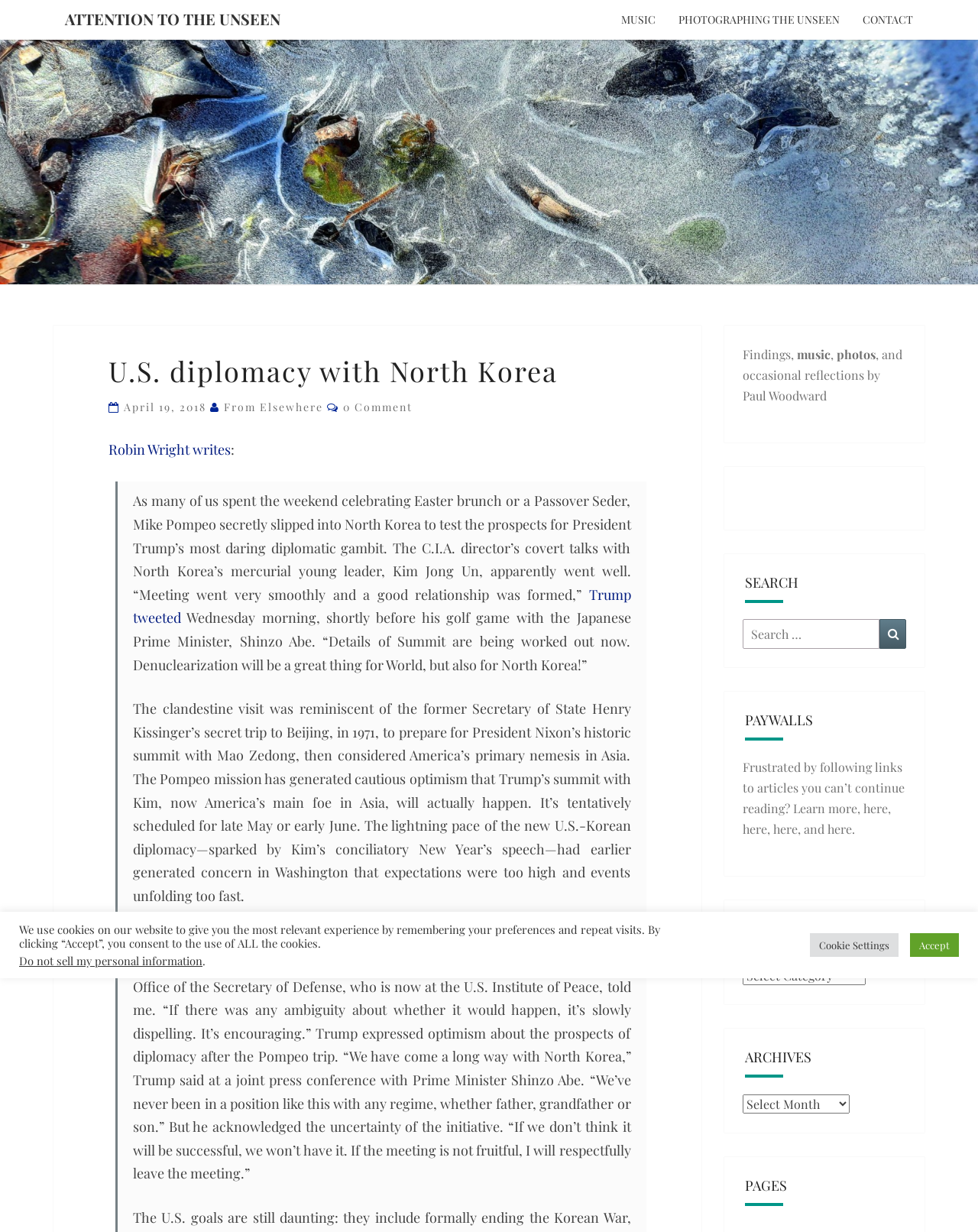Determine the coordinates of the bounding box for the clickable area needed to execute this instruction: "View the 'MUSIC' page".

[0.623, 0.0, 0.682, 0.032]